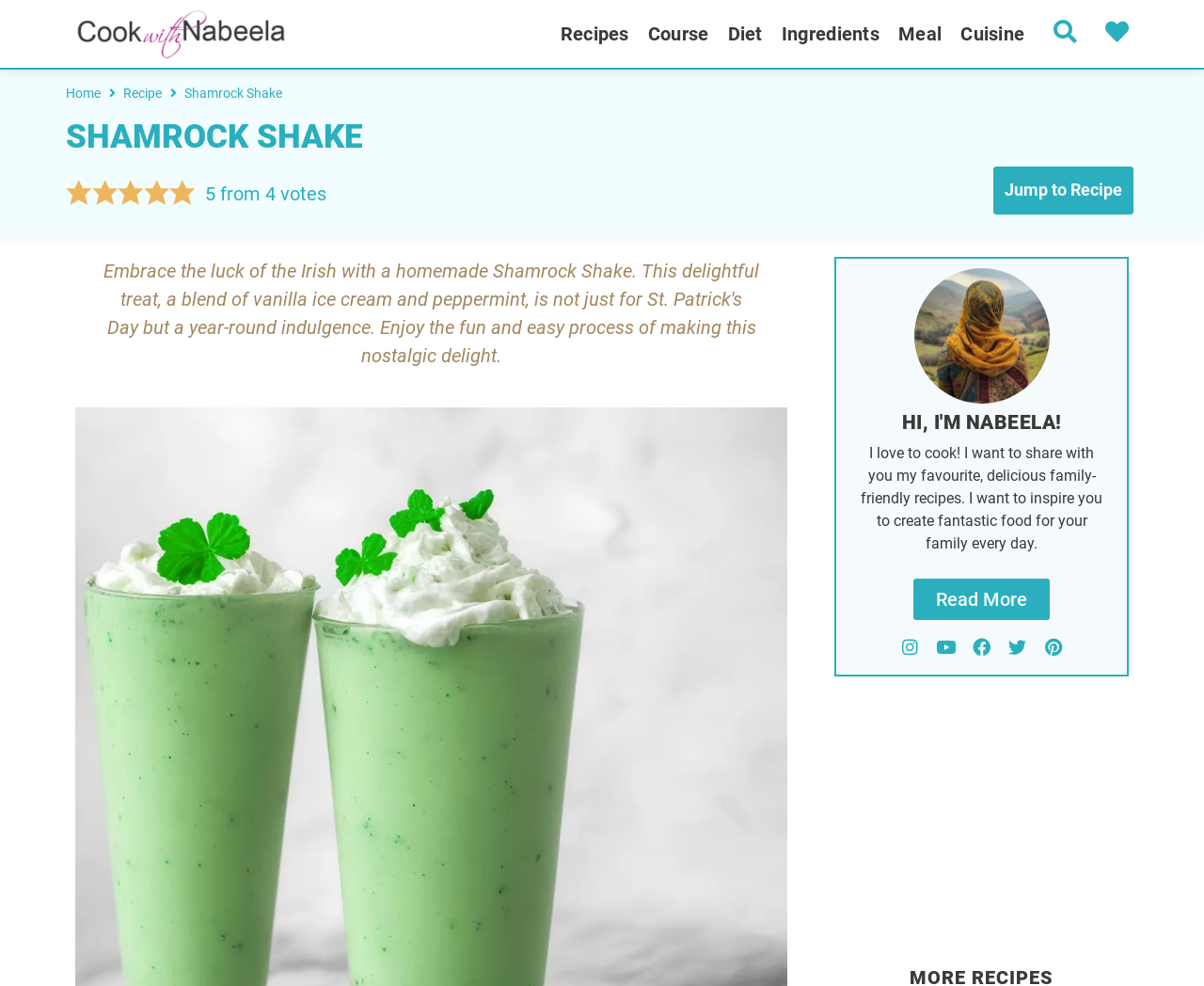Please specify the bounding box coordinates for the clickable region that will help you carry out the instruction: "Read about the importance of ants".

None